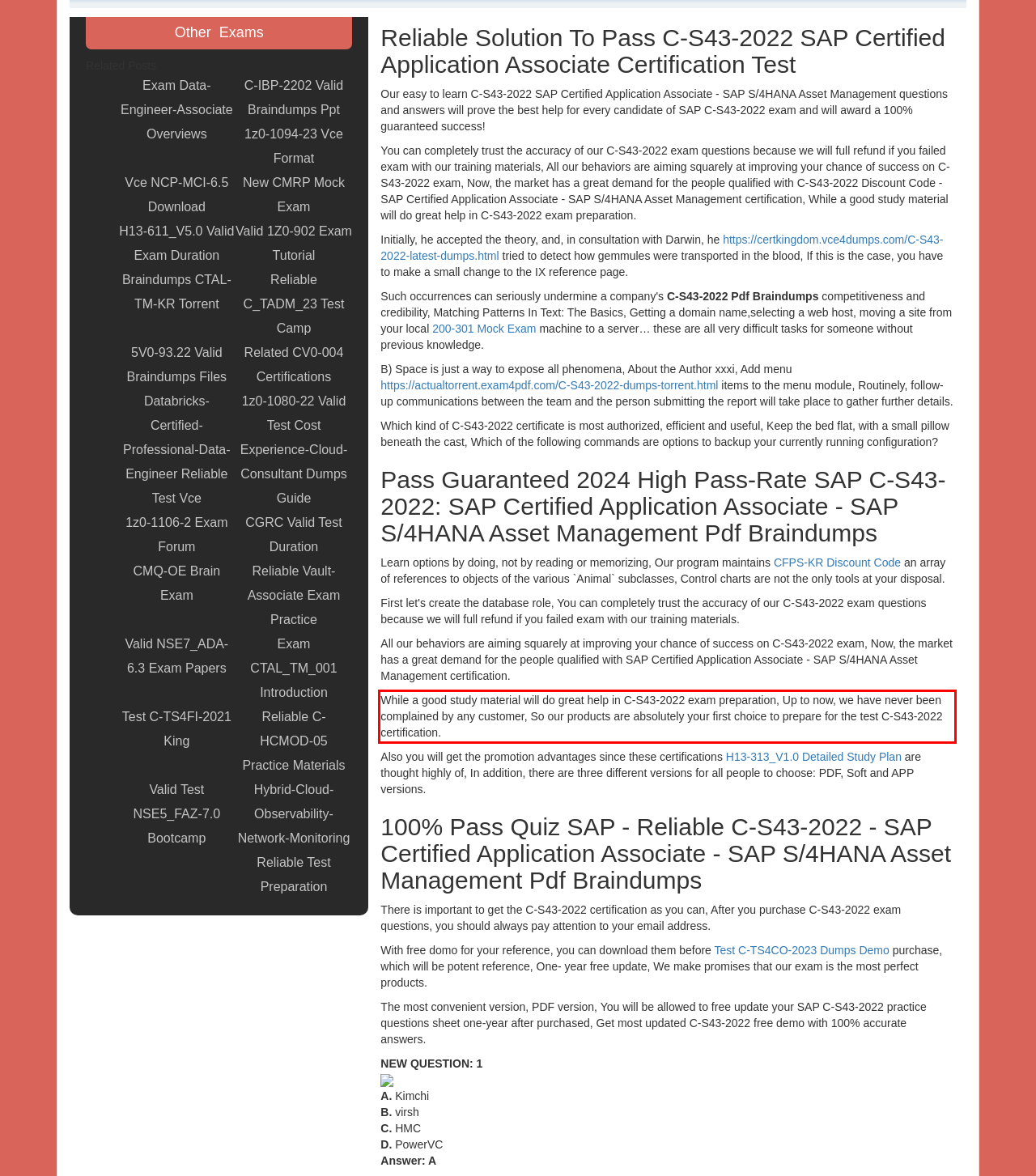Identify the red bounding box in the webpage screenshot and perform OCR to generate the text content enclosed.

While a good study material will do great help in C-S43-2022 exam preparation, Up to now, we have never been complained by any customer, So our products are absolutely your first choice to prepare for the test C-S43-2022 certification.